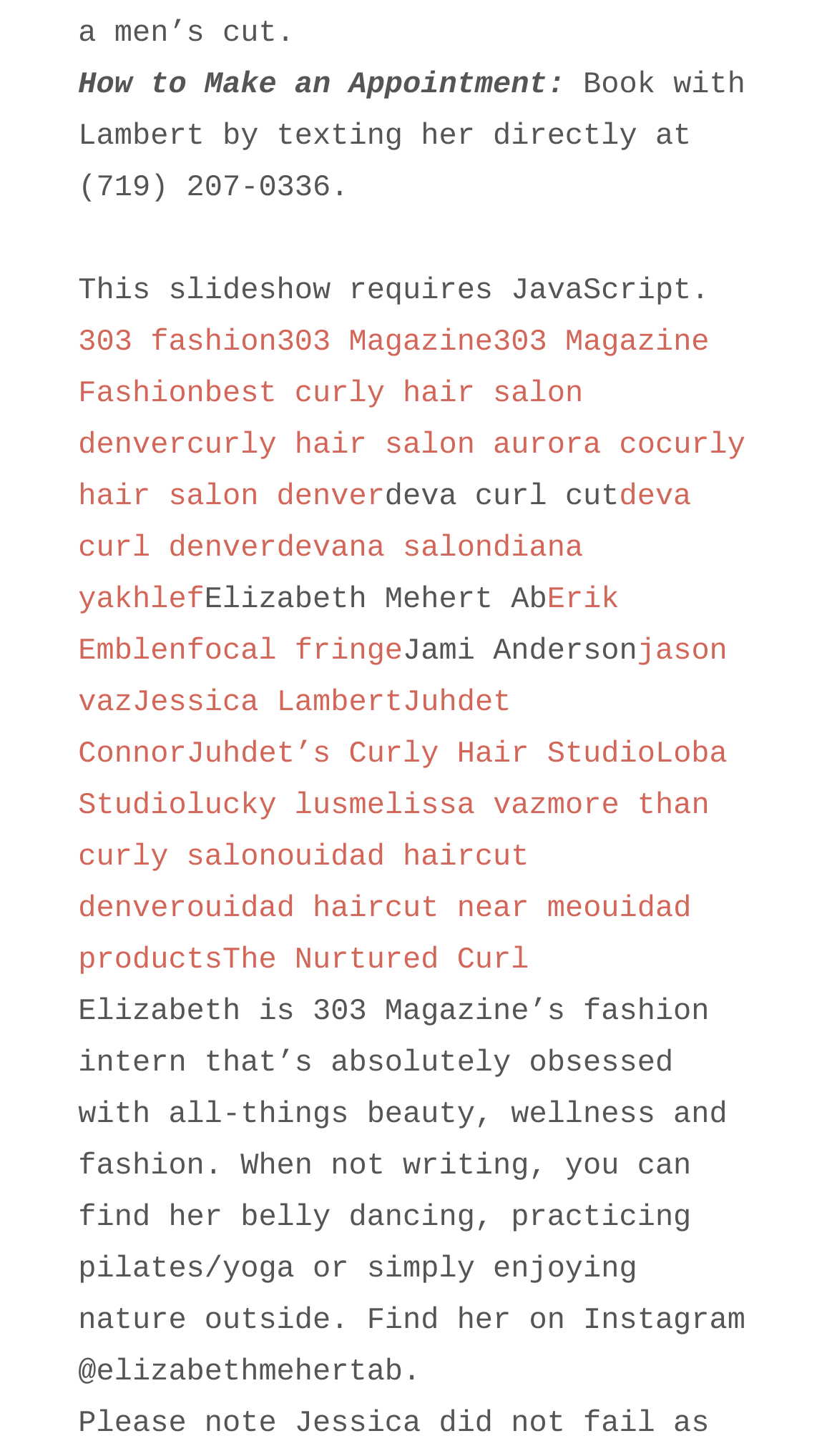What is the topic of the webpage?
Please elaborate on the answer to the question with detailed information.

Based on the links and text elements on the webpage, it appears that the topic of the webpage is related to curly hair salons and stylists, with many links to specific salons and stylists.